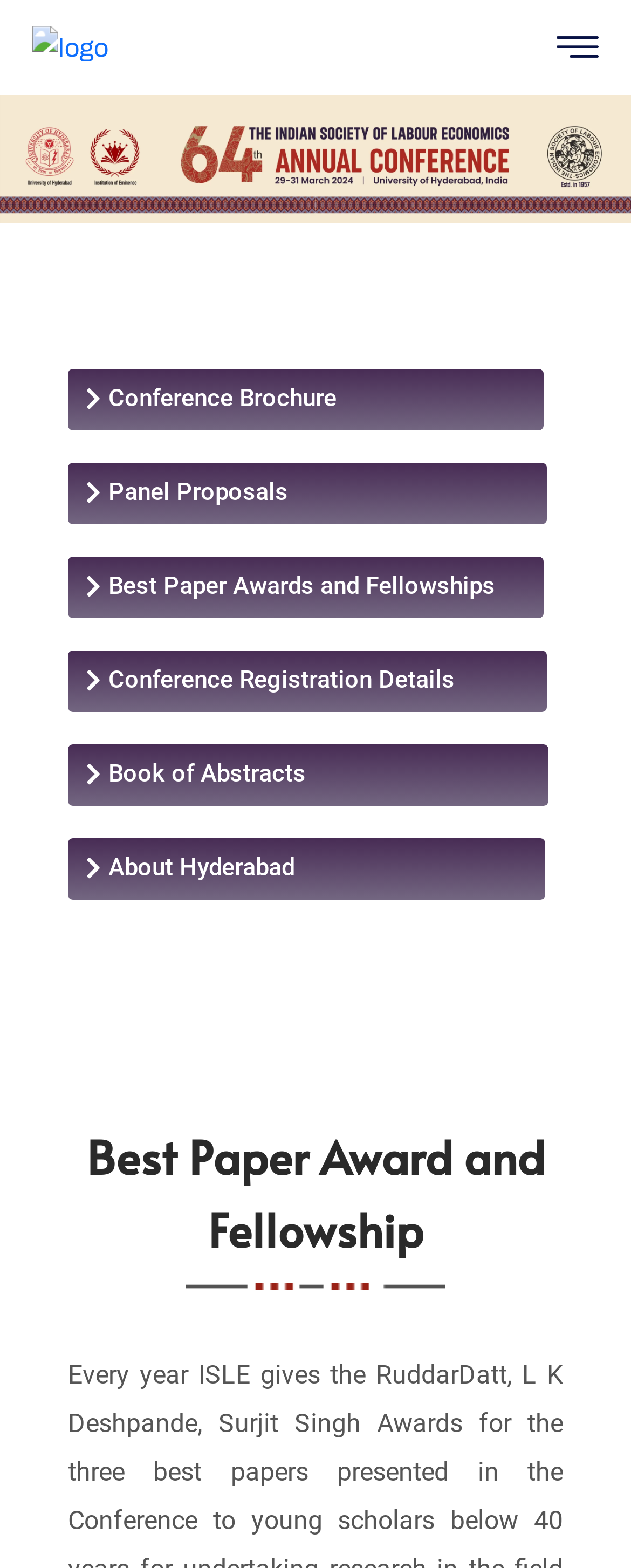Identify the bounding box coordinates for the UI element mentioned here: "Book of Abstracts". Provide the coordinates as four float values between 0 and 1, i.e., [left, top, right, bottom].

[0.108, 0.475, 0.869, 0.514]